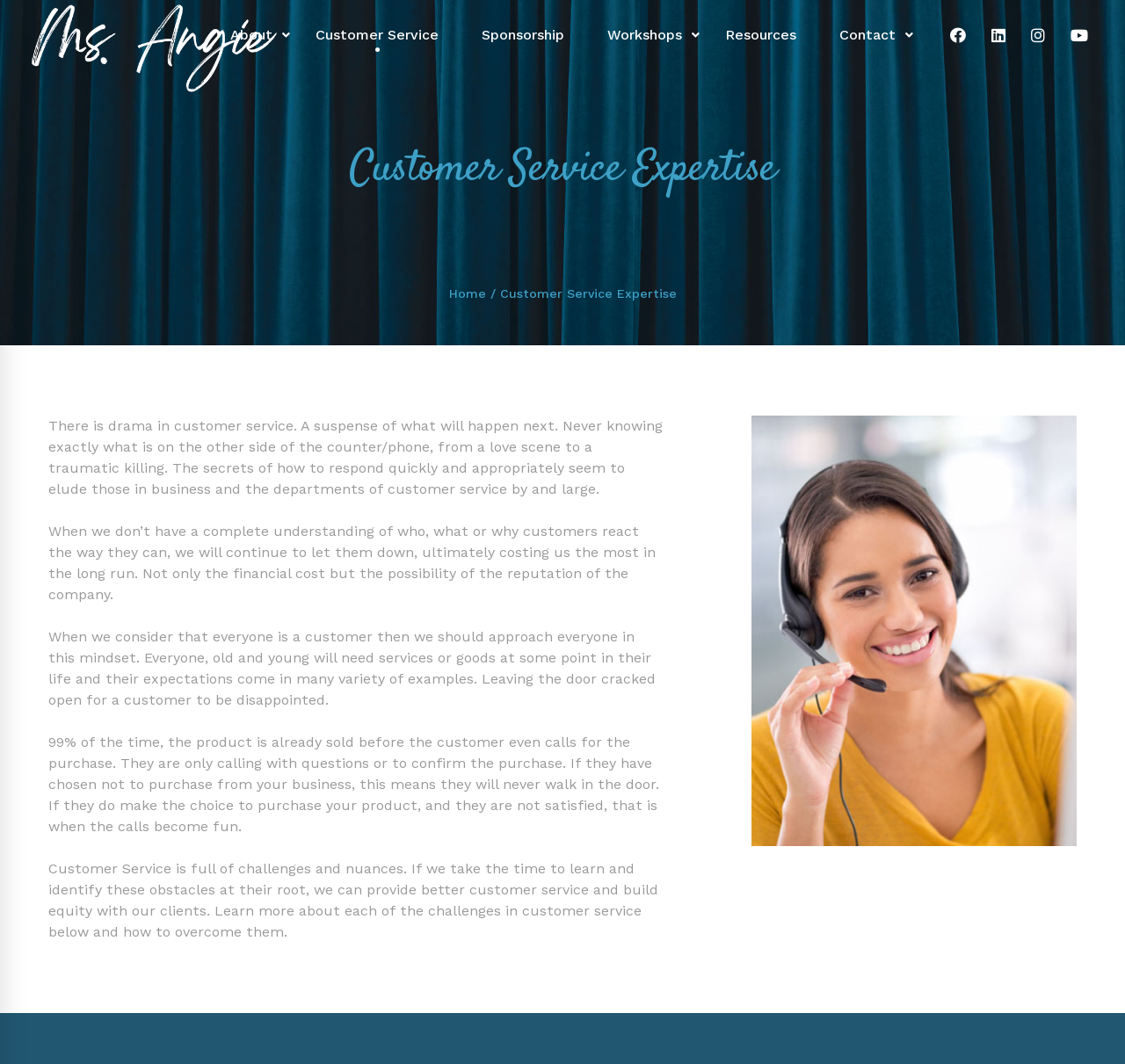Respond to the question below with a concise word or phrase:
How many links are in the main navigation menu?

5